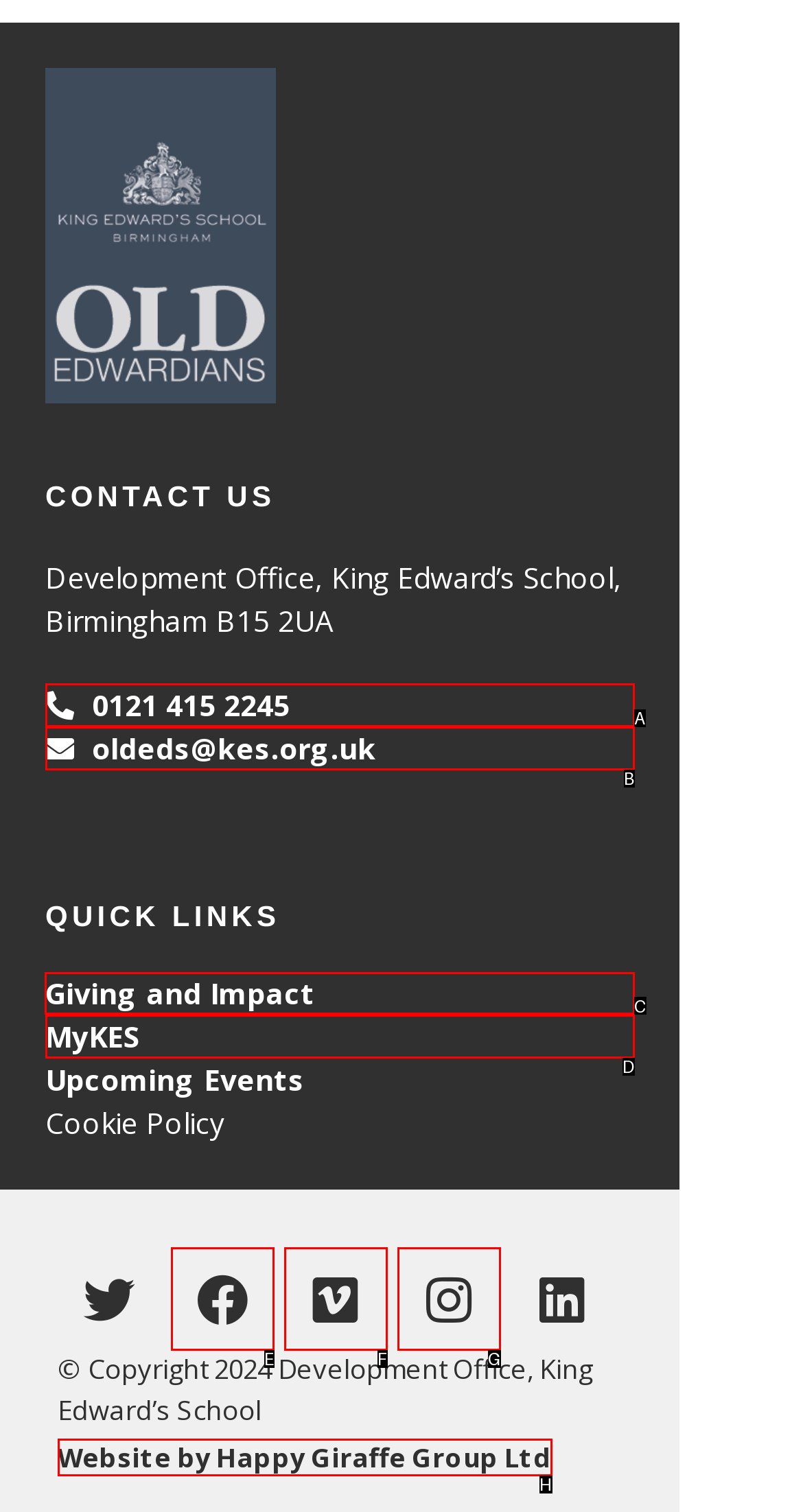For the task: Visit the Giving and Impact page, identify the HTML element to click.
Provide the letter corresponding to the right choice from the given options.

C